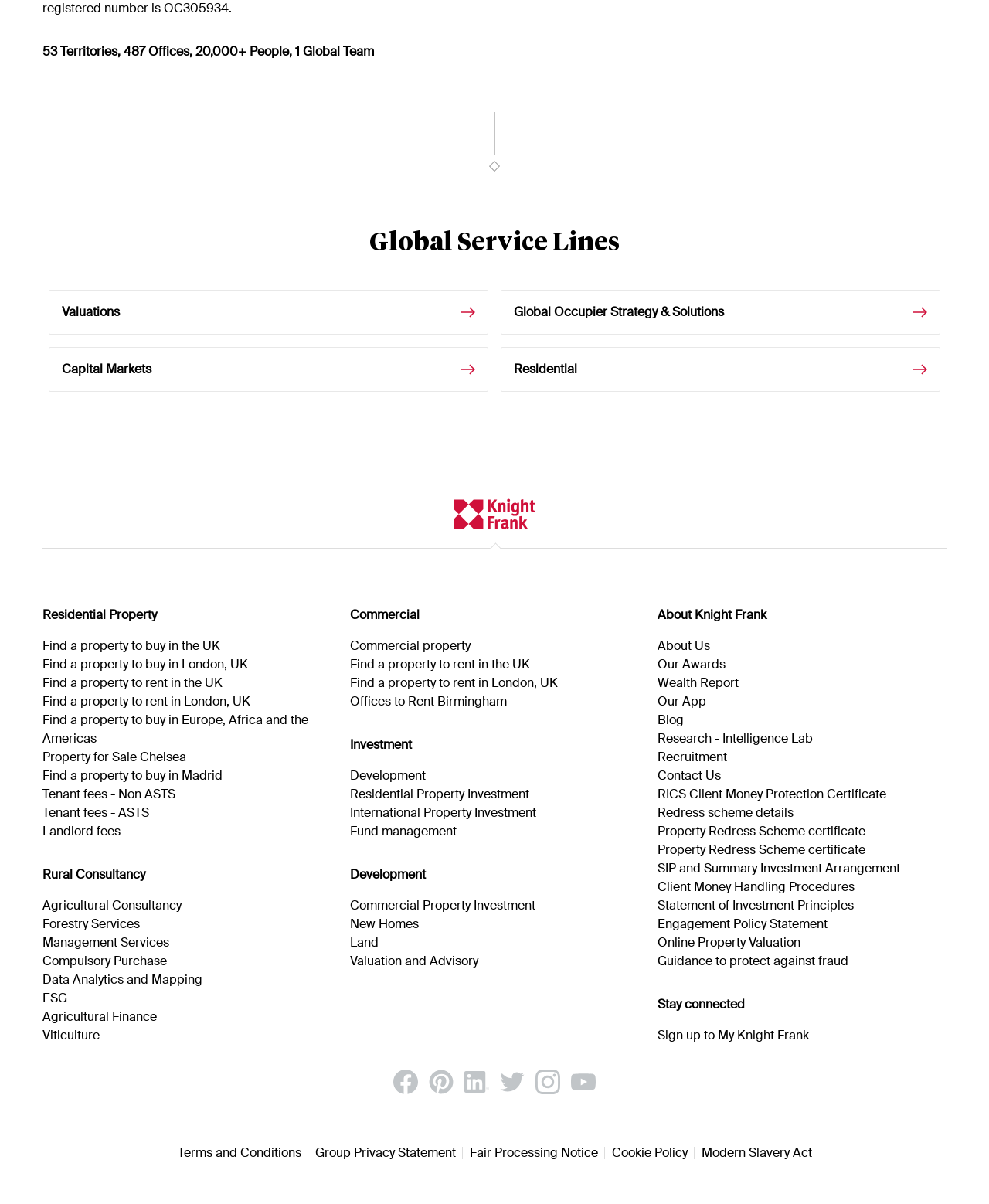Determine the bounding box coordinates for the UI element with the following description: "Tenant fees - Non ASTS". The coordinates should be four float numbers between 0 and 1, represented as [left, top, right, bottom].

[0.043, 0.652, 0.177, 0.668]